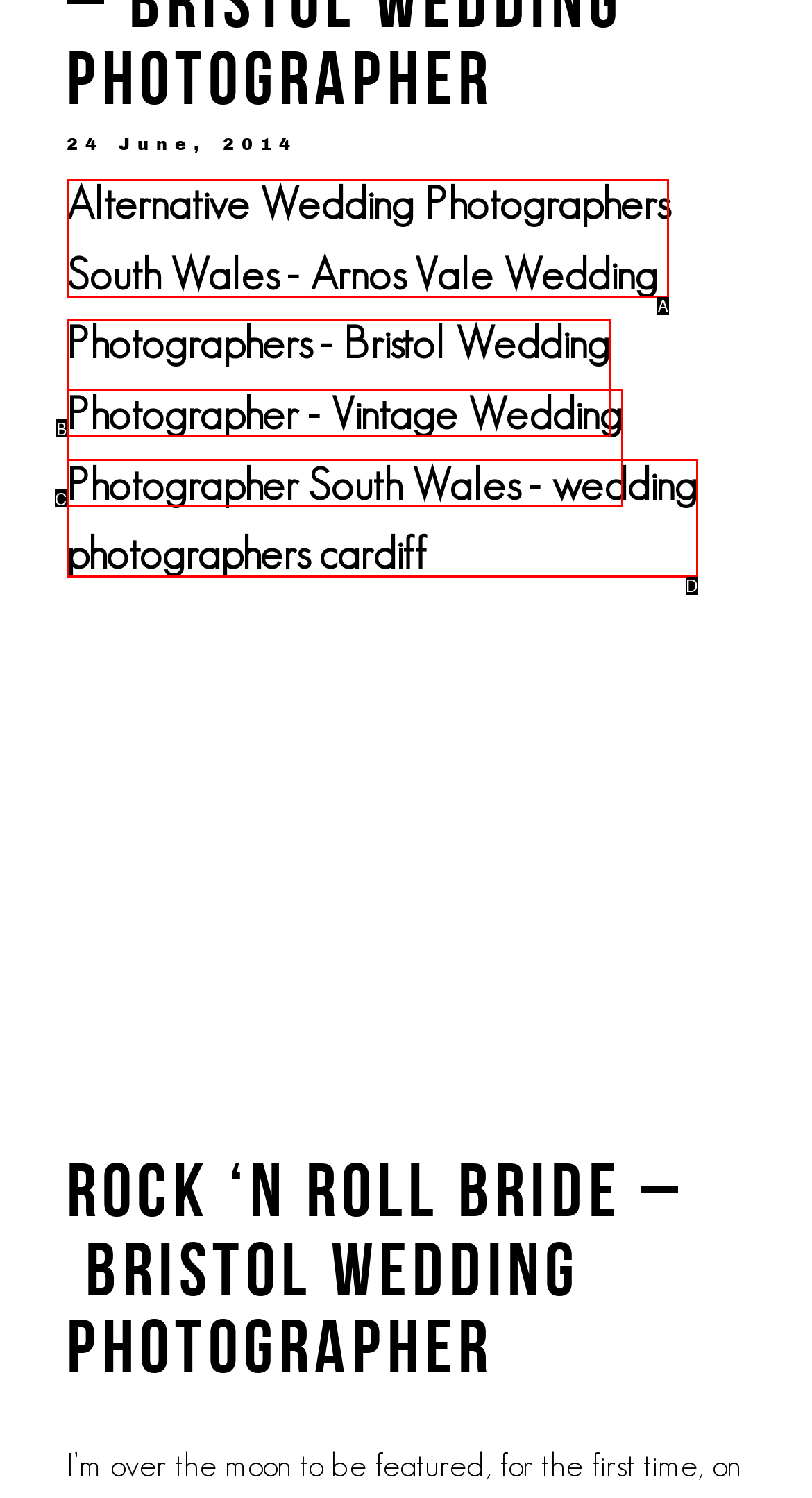Find the HTML element that matches the description provided: Alternative Wedding Photographers South Wales
Answer using the corresponding option letter.

A